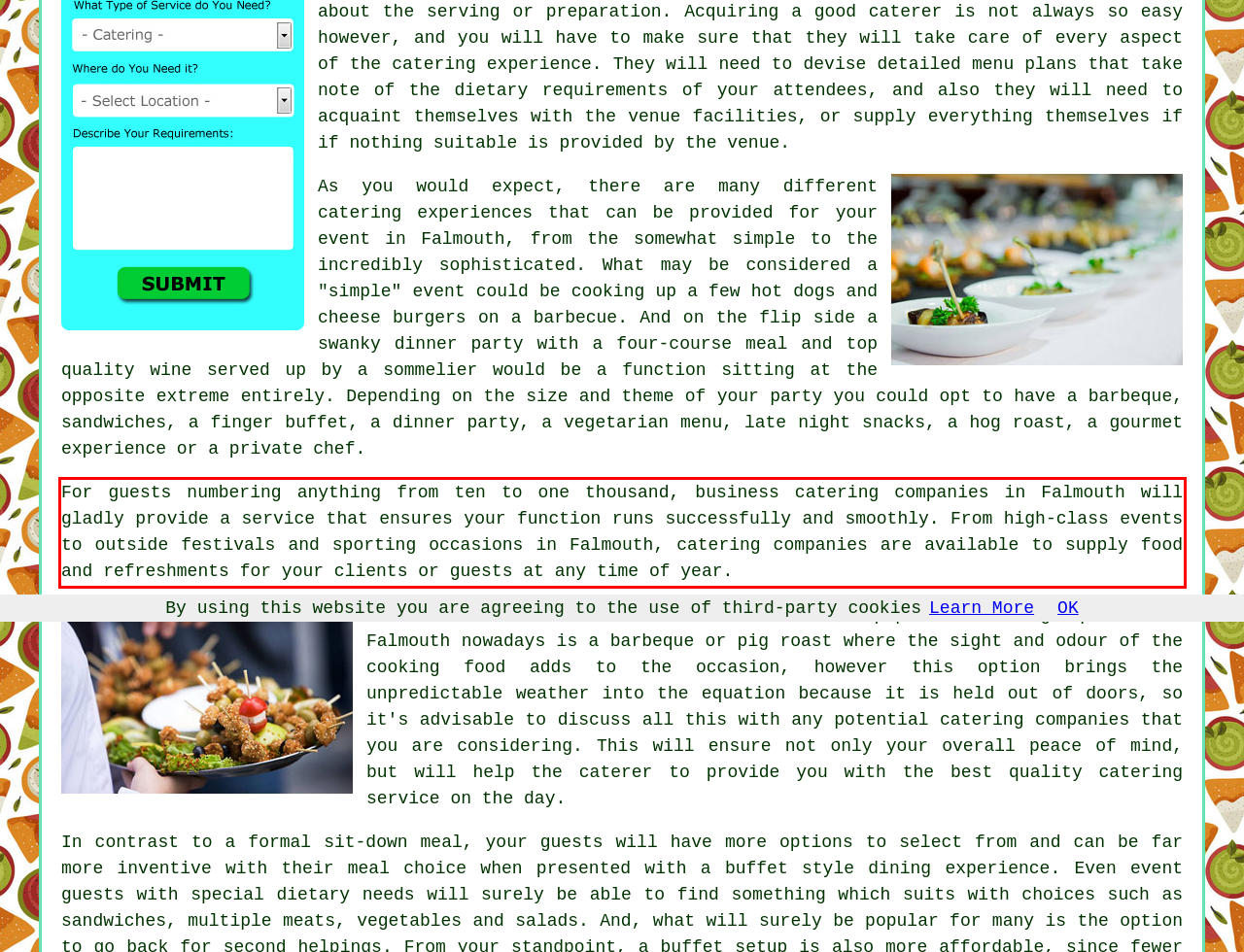Using the provided screenshot of a webpage, recognize and generate the text found within the red rectangle bounding box.

For guests numbering anything from ten to one thousand, business catering companies in Falmouth will gladly provide a service that ensures your function runs successfully and smoothly. From high-class events to outside festivals and sporting occasions in Falmouth, catering companies are available to supply food and refreshments for your clients or guests at any time of year.